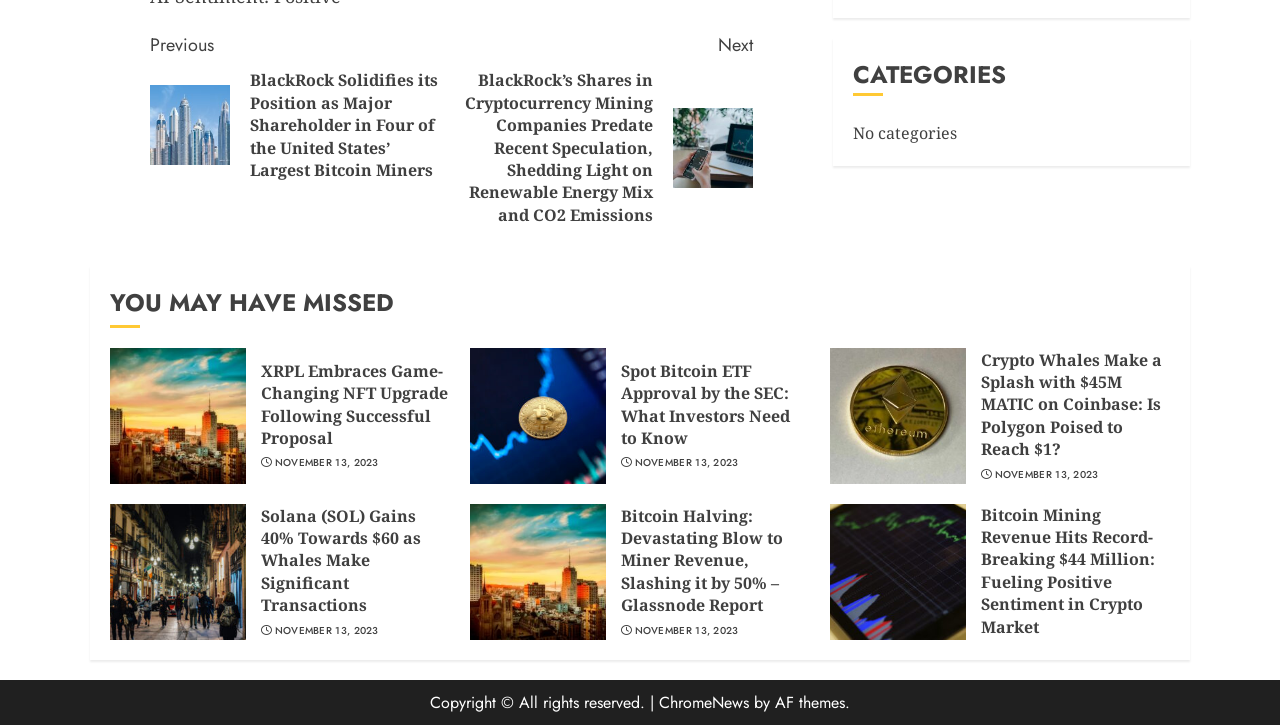Find the bounding box coordinates of the element I should click to carry out the following instruction: "Click on 'Continue Reading'".

[0.117, 0.028, 0.588, 0.312]